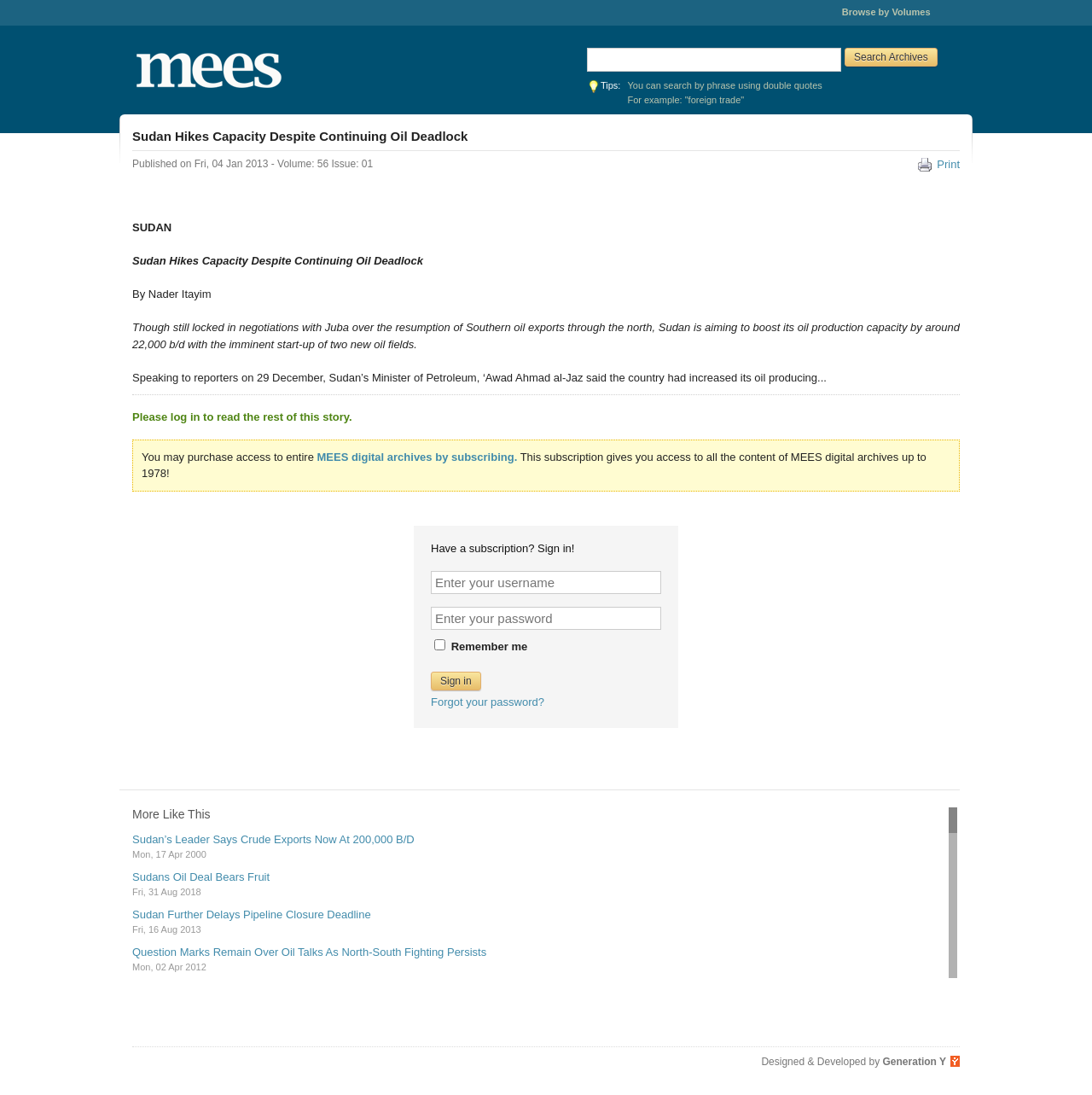Identify the bounding box coordinates for the region of the element that should be clicked to carry out the instruction: "Contact us". The bounding box coordinates should be four float numbers between 0 and 1, i.e., [left, top, right, bottom].

None